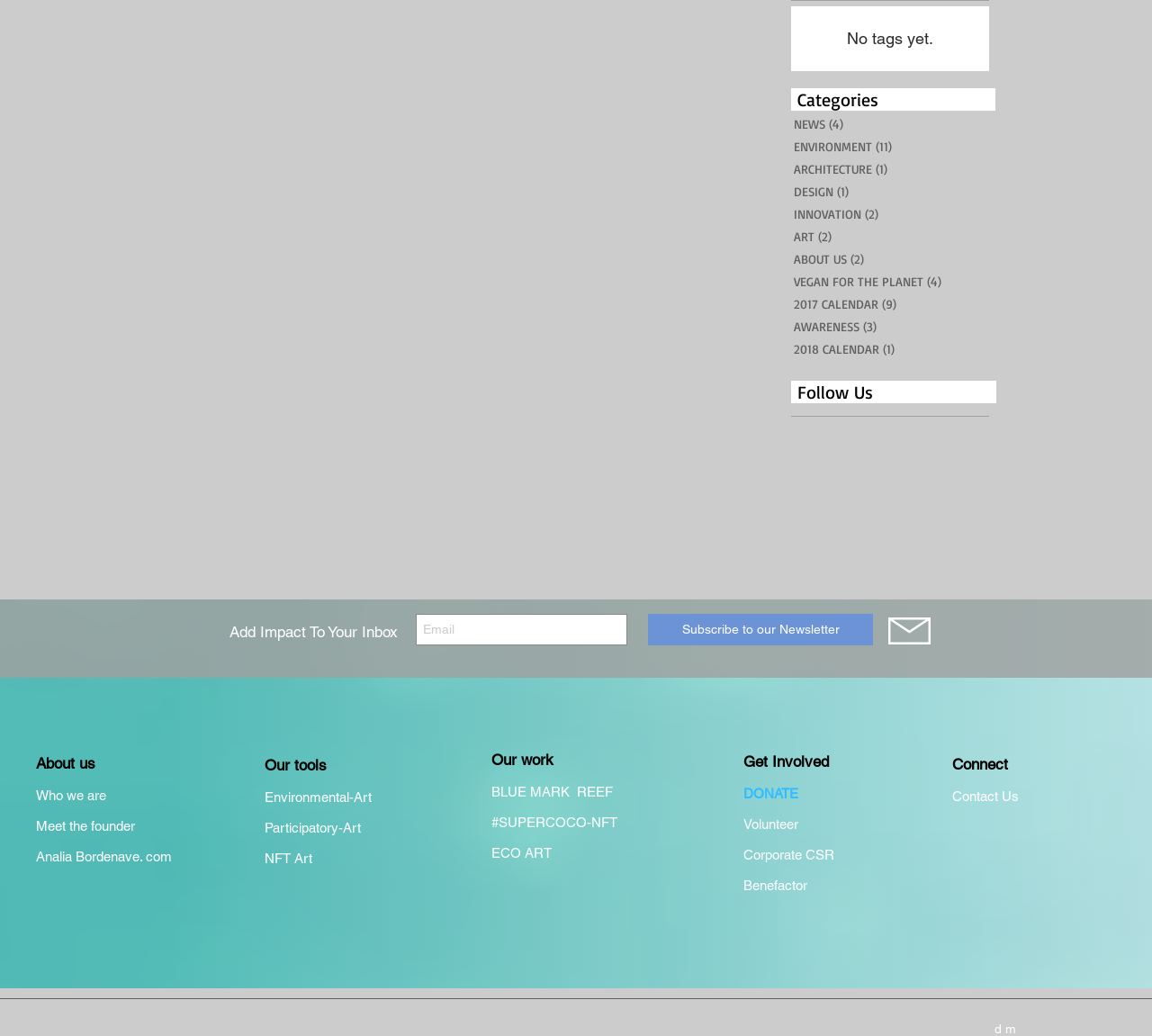What is the category with the most posts?
Look at the image and provide a detailed response to the question.

I found the category menu by looking at the navigation element with the description 'Category Menu'. Then, I checked the links inside the navigation element and found that 'ENVIRONMENT' has 11 posts, which is the most among all categories.